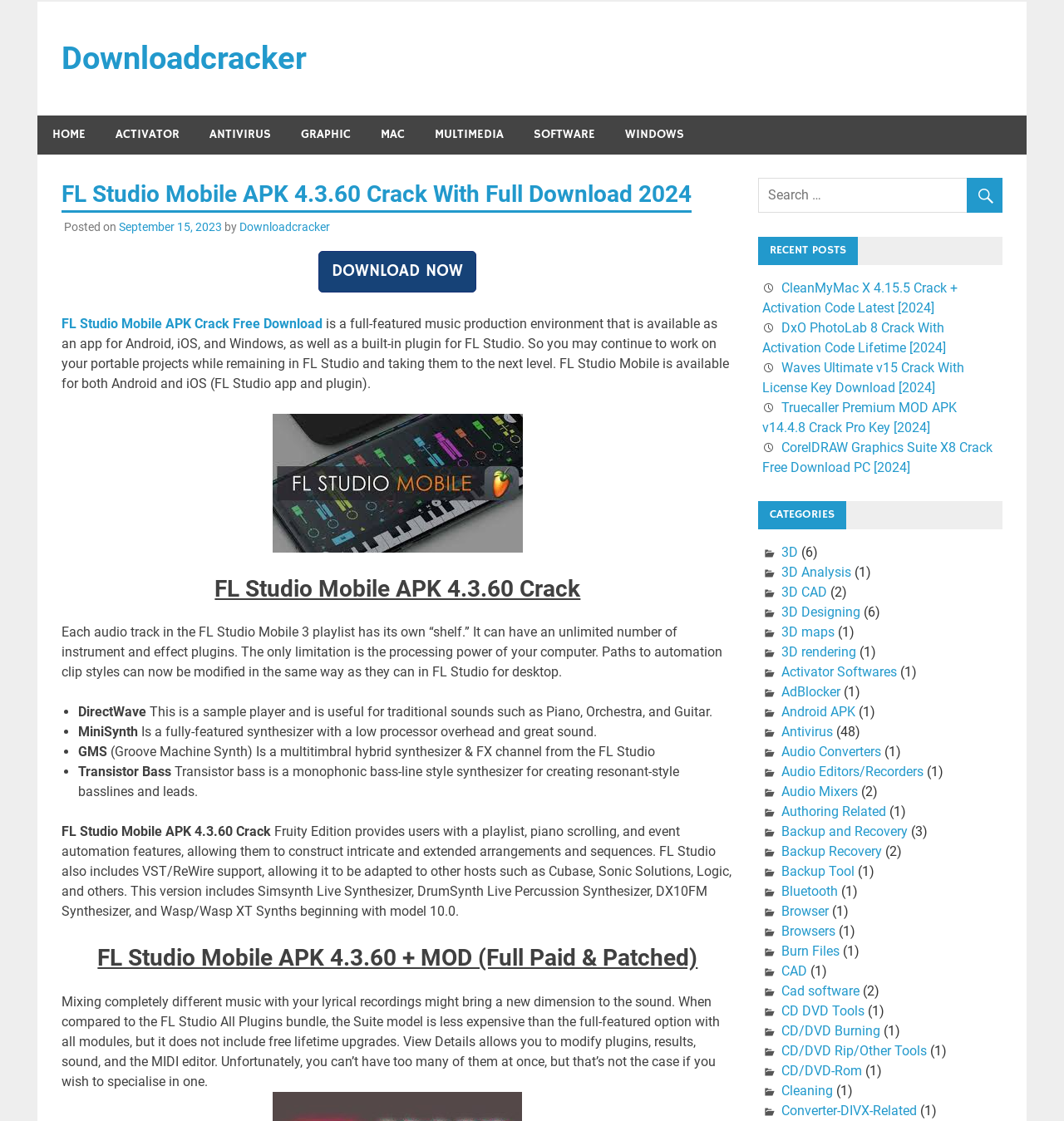From the image, can you give a detailed response to the question below:
How many recent posts are listed?

The 'RECENT POSTS' section lists five recent posts, including 'CleanMyMac X 4.15.5 Crack + Activation Code Latest [2024]', 'DxO PhotoLab 8 Crack With Activation Code Lifetime [2024]', and so on.